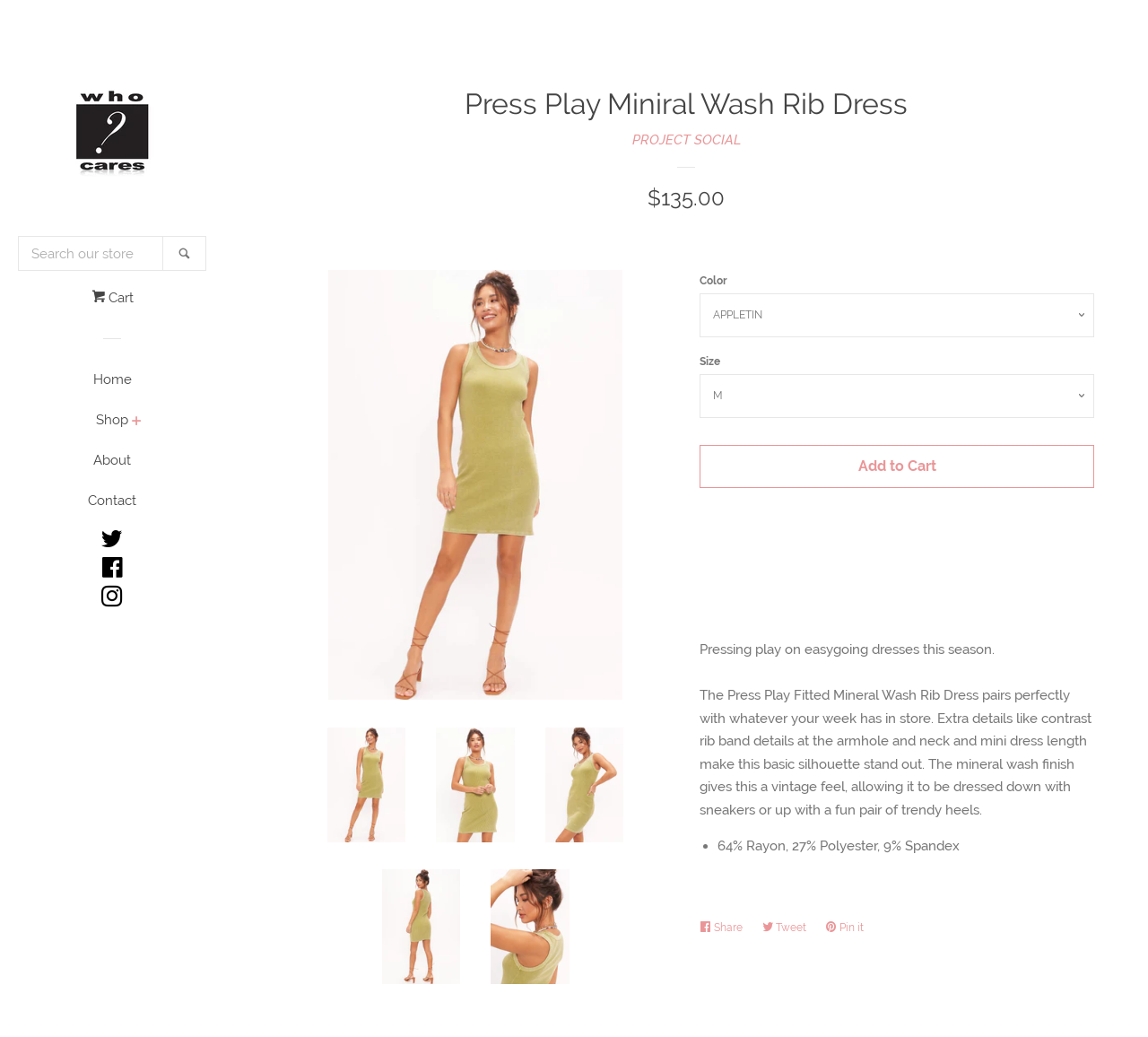Please provide a short answer using a single word or phrase for the question:
What is the price of the dress?

$135.00